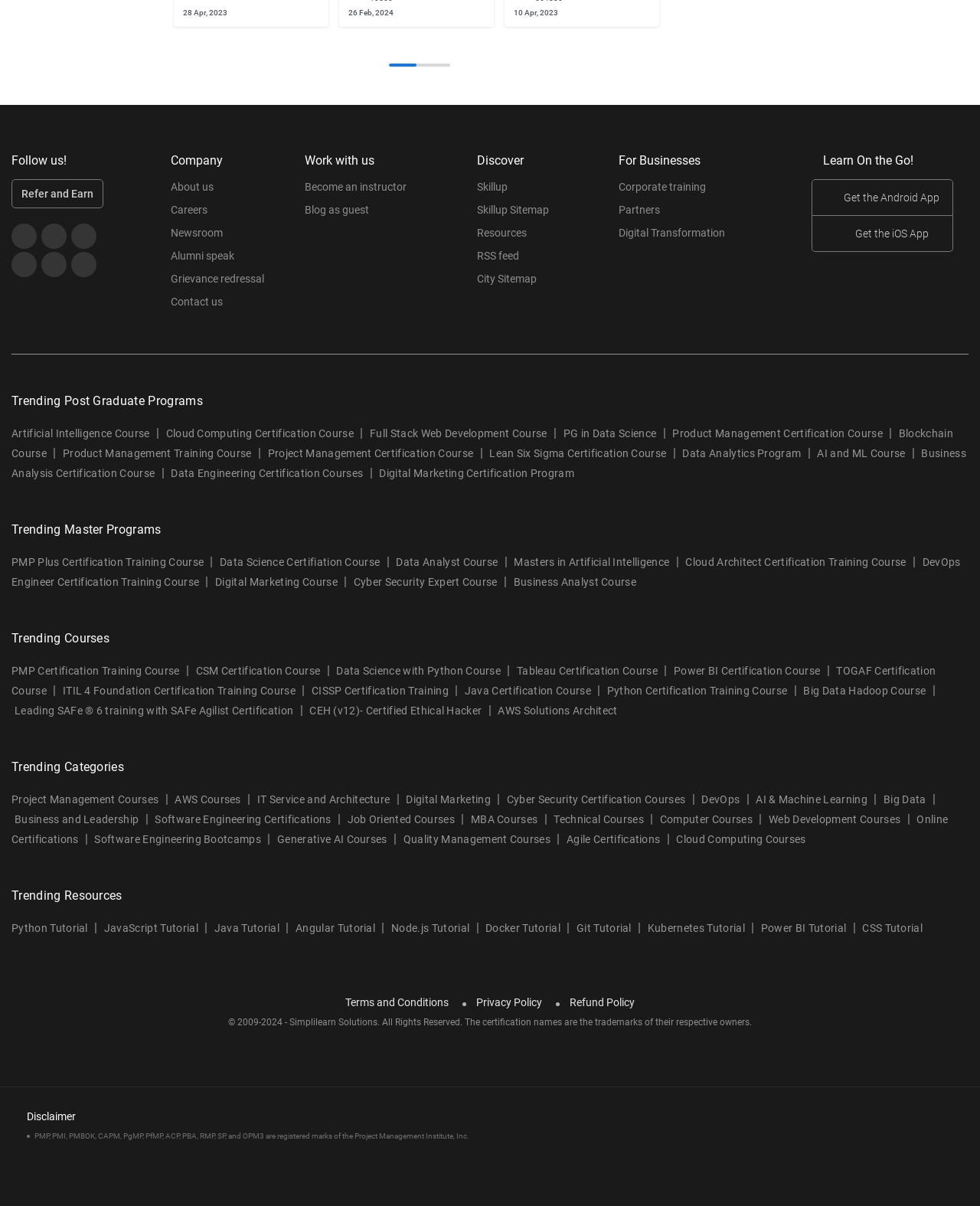Kindly provide the bounding box coordinates of the section you need to click on to fulfill the given instruction: "Get the Android App".

[0.828, 0.149, 0.973, 0.179]